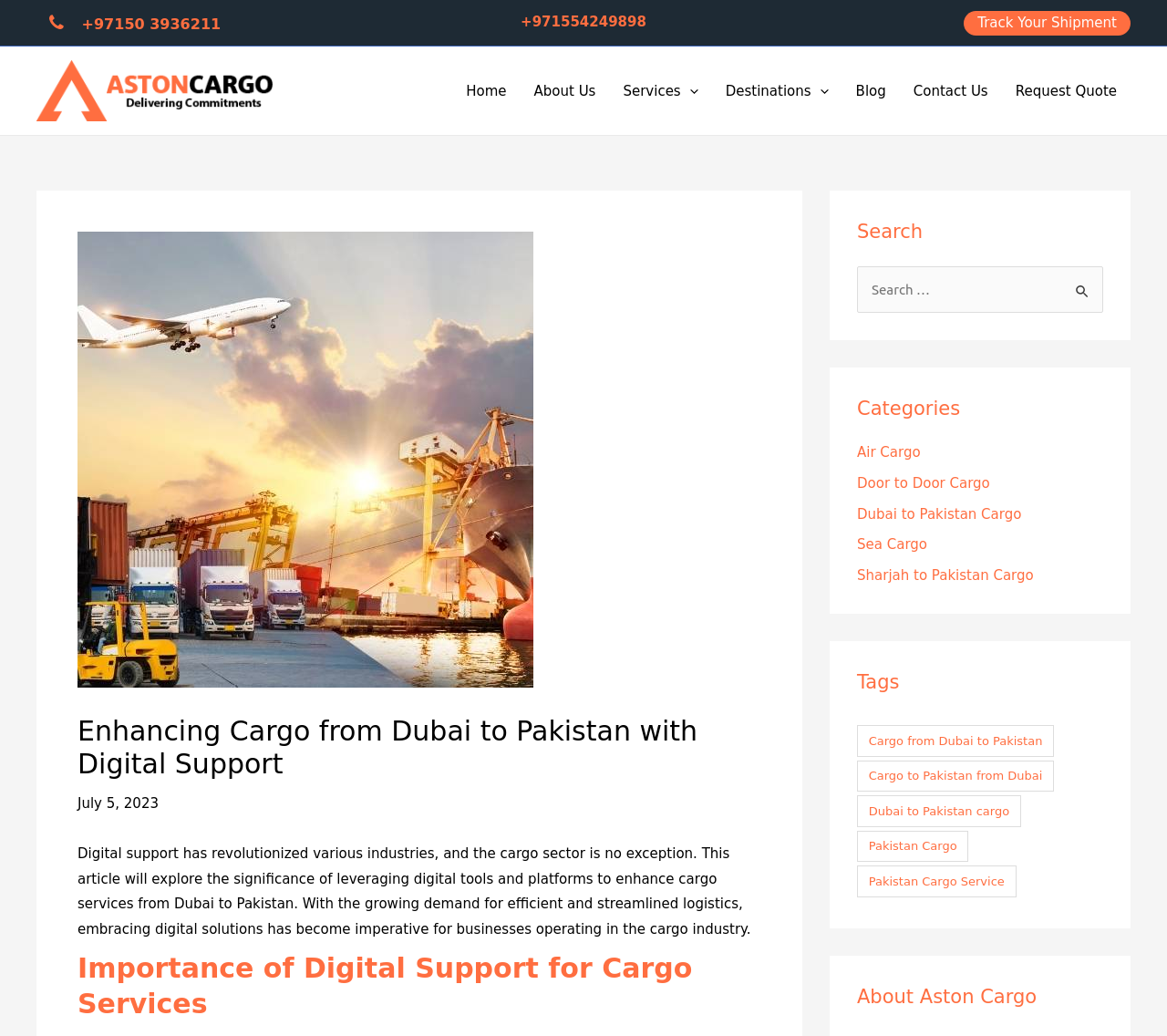Identify the bounding box coordinates of the element that should be clicked to fulfill this task: "Explore air cargo services". The coordinates should be provided as four float numbers between 0 and 1, i.e., [left, top, right, bottom].

[0.734, 0.429, 0.789, 0.445]